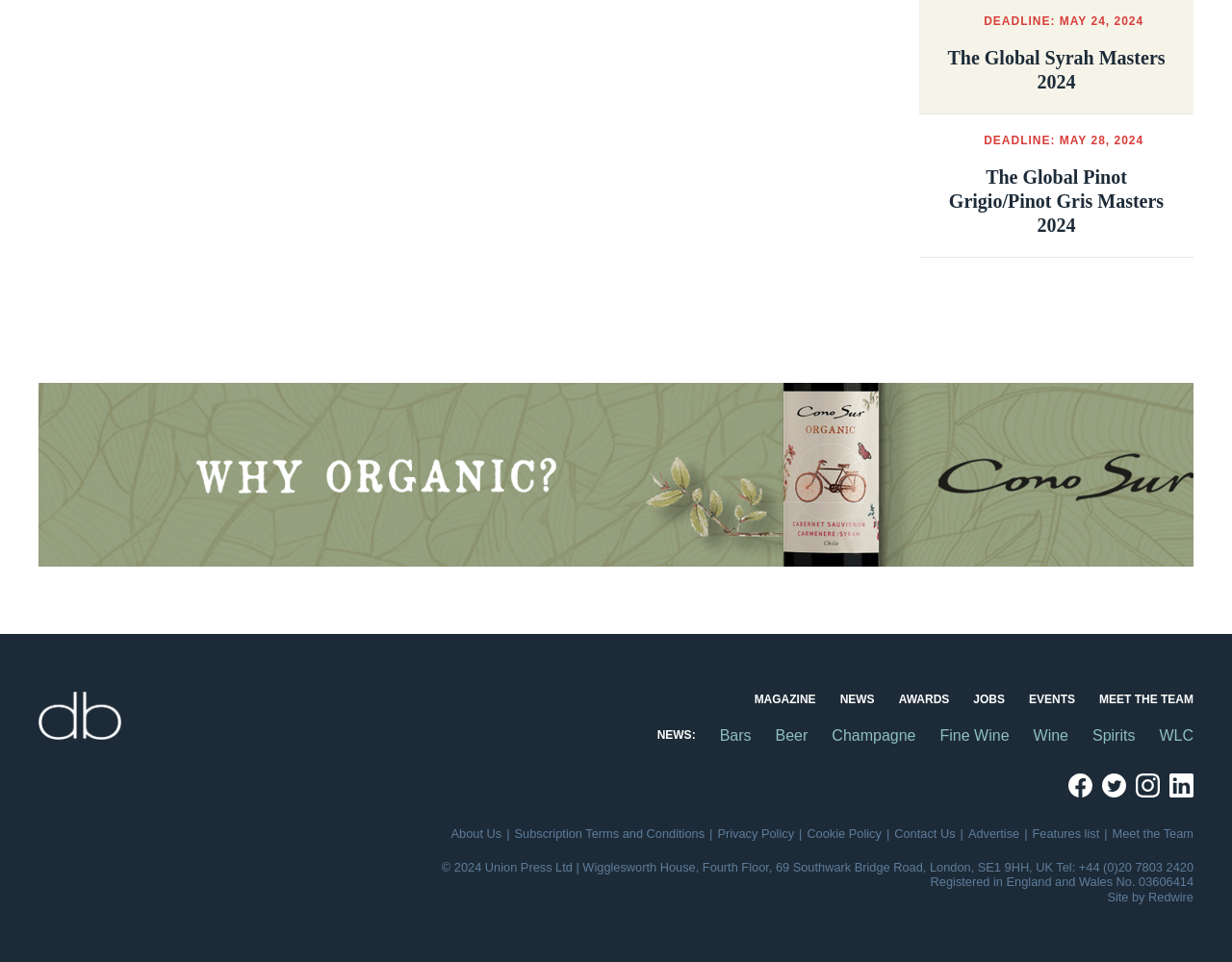Pinpoint the bounding box coordinates for the area that should be clicked to perform the following instruction: "Read about The Global Pinot Grigio/Pinot Gris Masters 2024".

[0.762, 0.172, 0.953, 0.247]